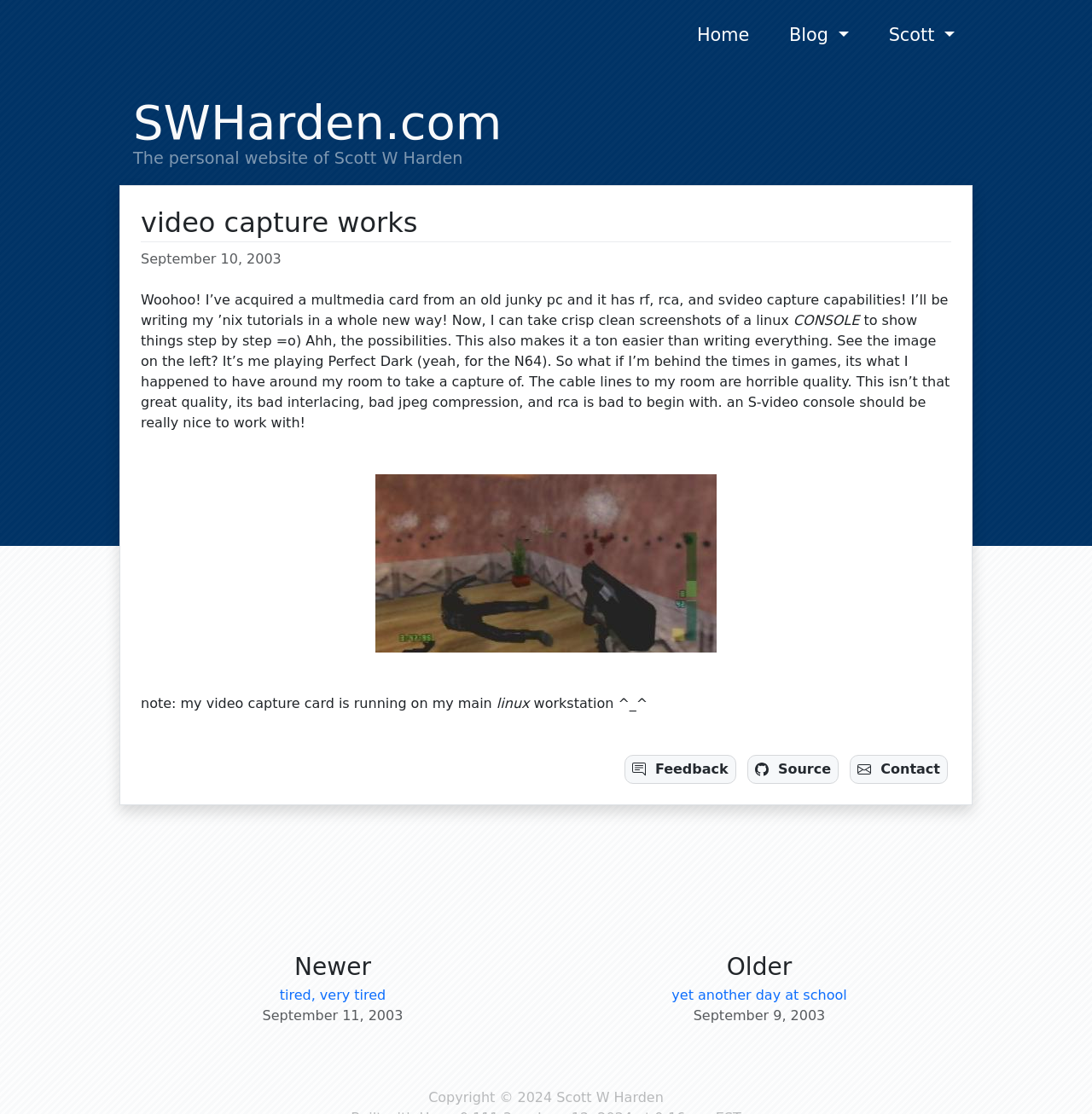Describe the webpage in detail, including text, images, and layout.

The webpage is a personal website, specifically a blog post titled "video capture works". At the top, there is a header section with a navigation menu consisting of three buttons: "Home", "Blog", and "Scott", aligned horizontally. Below the navigation menu, there is a heading "SWHarden.com" with a link to the website's homepage, followed by a brief description "The personal website of Scott W Harden".

The main content of the webpage is an article with a heading "video capture works" and a link to the same title. The article is dated September 10, 2003, and it discusses the author's acquisition of a multimedia card with video capture capabilities. The text is divided into several paragraphs, with a screenshot of a Linux console and a description of the author's experience with video capture.

On the left side of the article, there is an image of the author playing Perfect Dark on a Nintendo 64 console. The image is mentioned in the text as an example of the author's video capture capabilities.

At the bottom of the article, there are three links: "Feedback", "Source", and "Contact", each accompanied by a small icon. Below these links, there is a horizontal separator line.

The footer section of the webpage contains a navigation menu with links to older and newer blog posts, dated September 11, 2003, and September 9, 2003, respectively. There is also a copyright notice "Copyright © 2024" with a link to Scott W Harden's website.